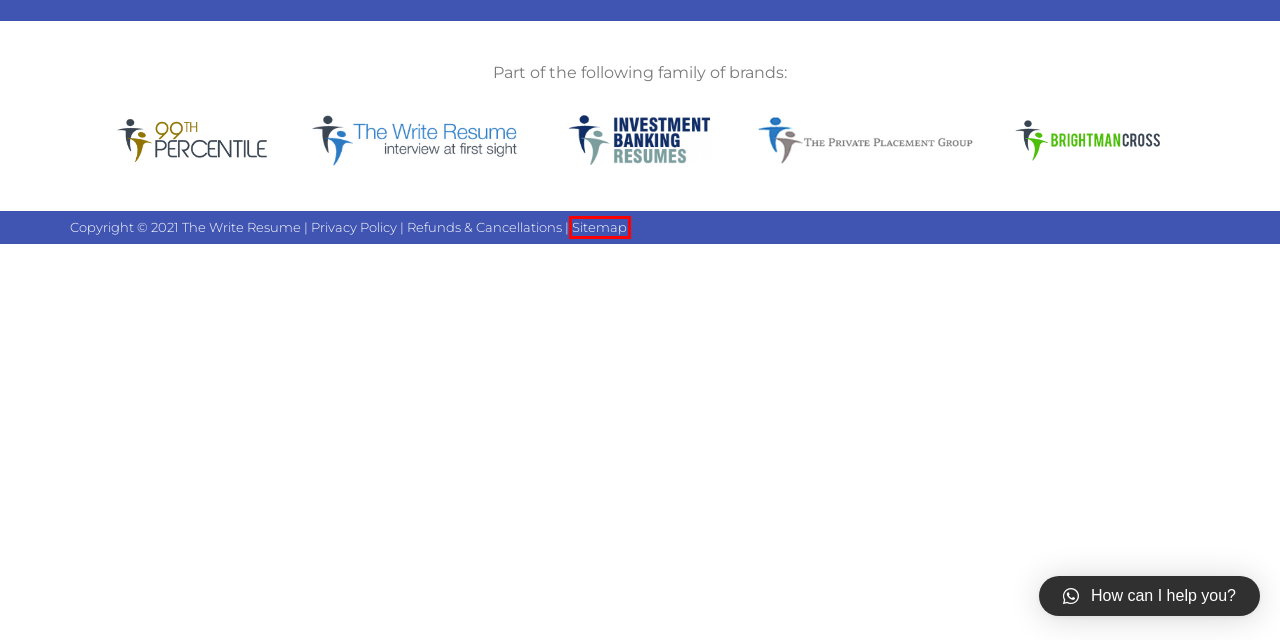You are provided with a screenshot of a webpage containing a red rectangle bounding box. Identify the webpage description that best matches the new webpage after the element in the bounding box is clicked. Here are the potential descriptions:
A. Our Founders – The Write Resume
B. Refunds & Cancellations – The Write Resume
C. Words to Leave Off Your Resume | Mashable
D. Privacy Policy – The Write Resume
E. Sitemap – The Write Resume
F. FAQ’s – The Write Resume
G. Careers – The Write Resume
H. Affiliates – The Write Resume

E